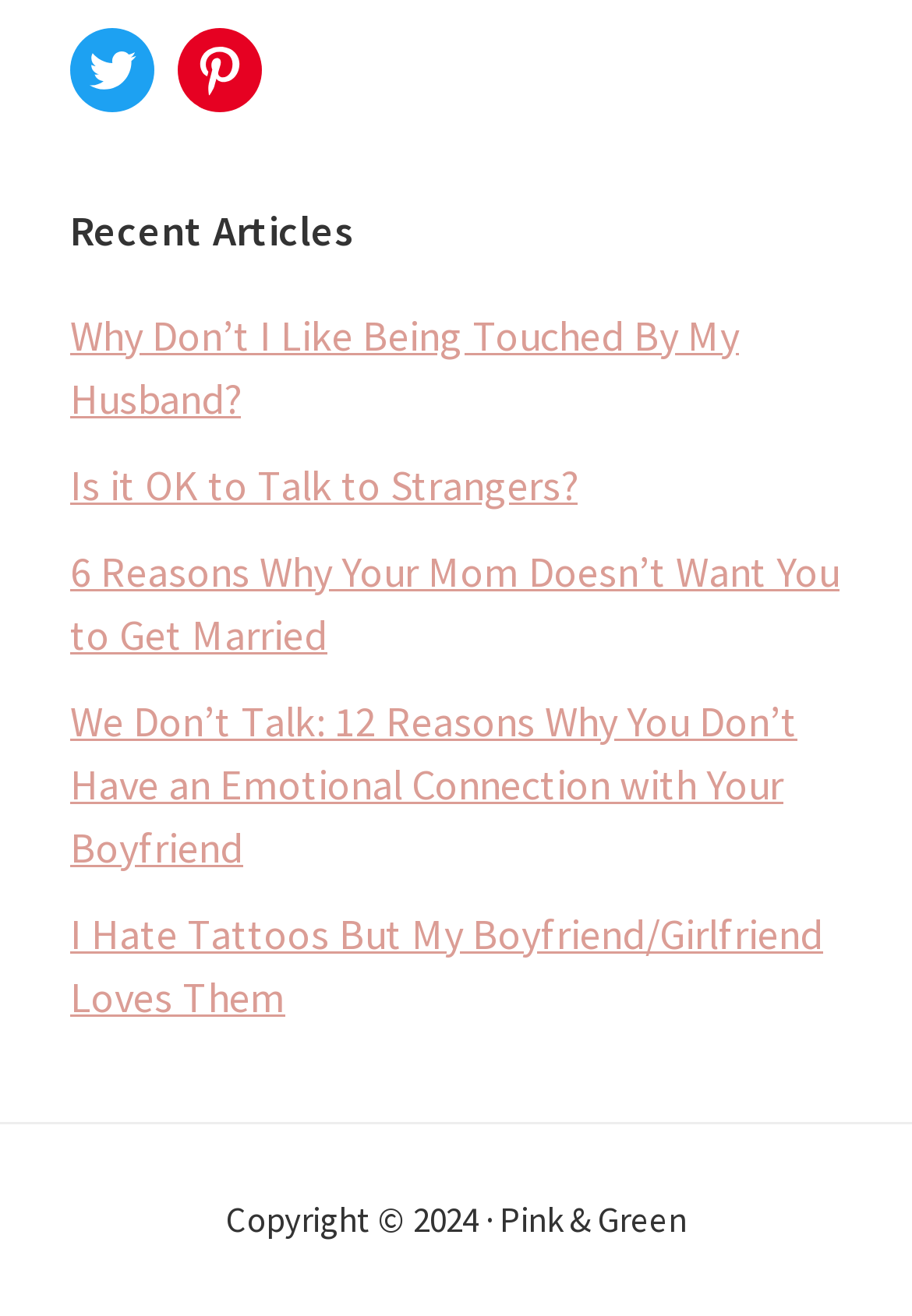Predict the bounding box of the UI element that fits this description: "Pinterest".

[0.195, 0.021, 0.287, 0.085]